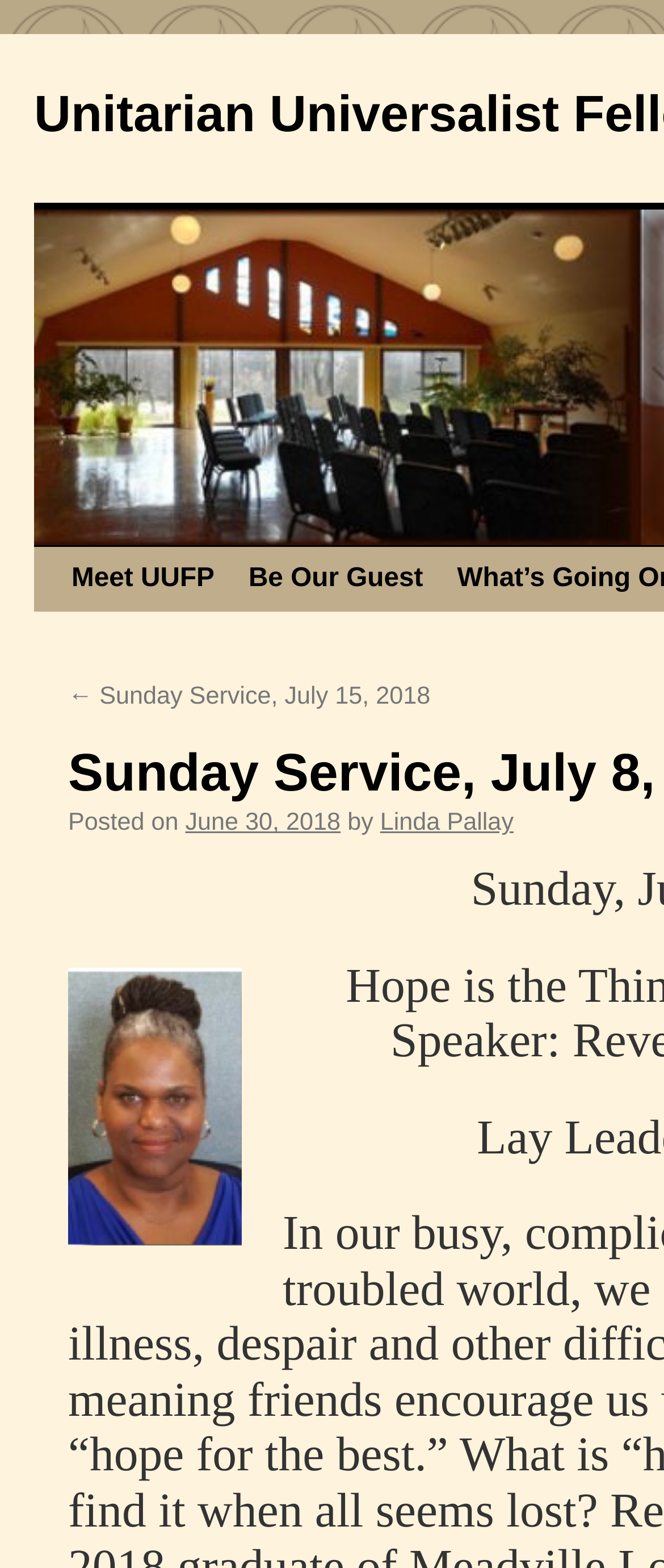How many elements are in the breadcrumb navigation? Using the information from the screenshot, answer with a single word or phrase.

2